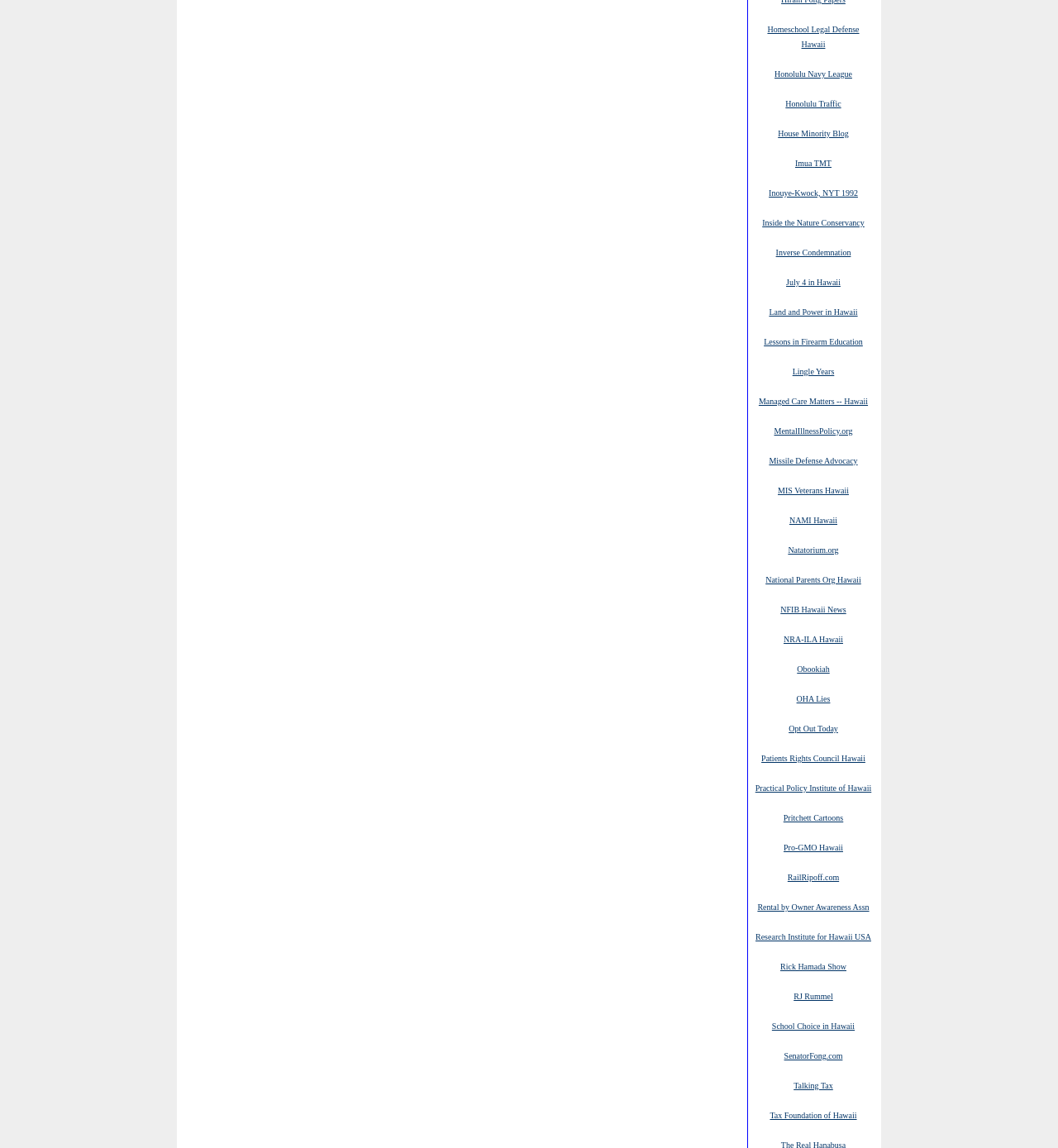What is the focus of 'Managed Care Matters -- Hawaii'?
Please ensure your answer to the question is detailed and covers all necessary aspects.

The link 'Managed Care Matters -- Hawaii' suggests that the focus is on healthcare, specifically managed care, in the context of Hawaii. This may involve healthcare policy, advocacy, or resources for managed care in Hawaii.